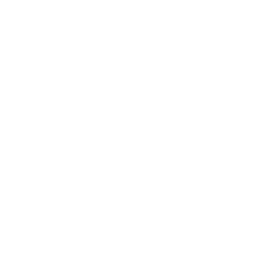What do floor graphics aim to increase?
Please use the visual content to give a single word or phrase answer.

Brand visibility